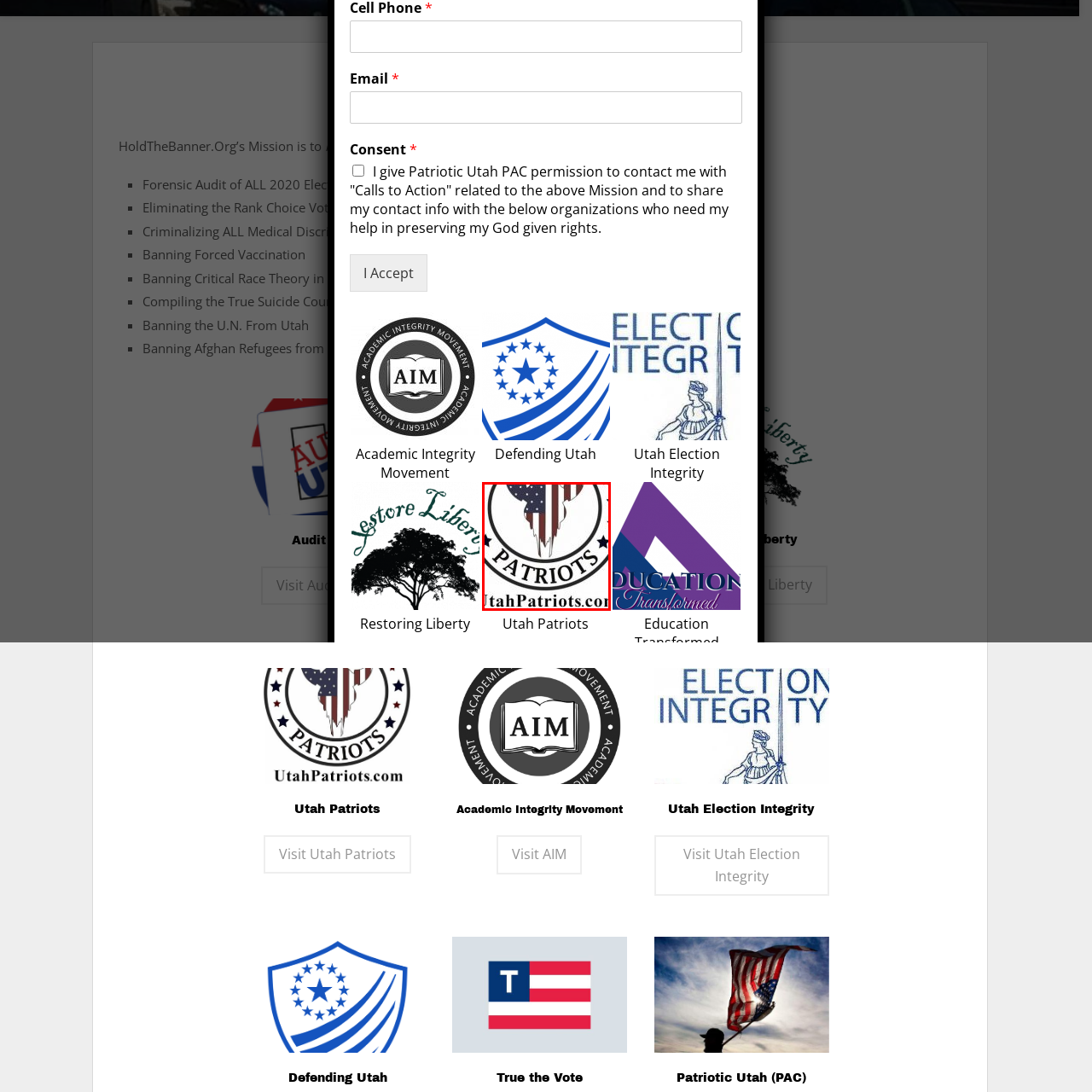What is the shape of the border around the logo?
Carefully examine the image highlighted by the red bounding box and provide a detailed answer to the question.

The border around the logo is adorned with stars and stripes, which is a design element reminiscent of the U.S. flag, symbolizing American patriotism.